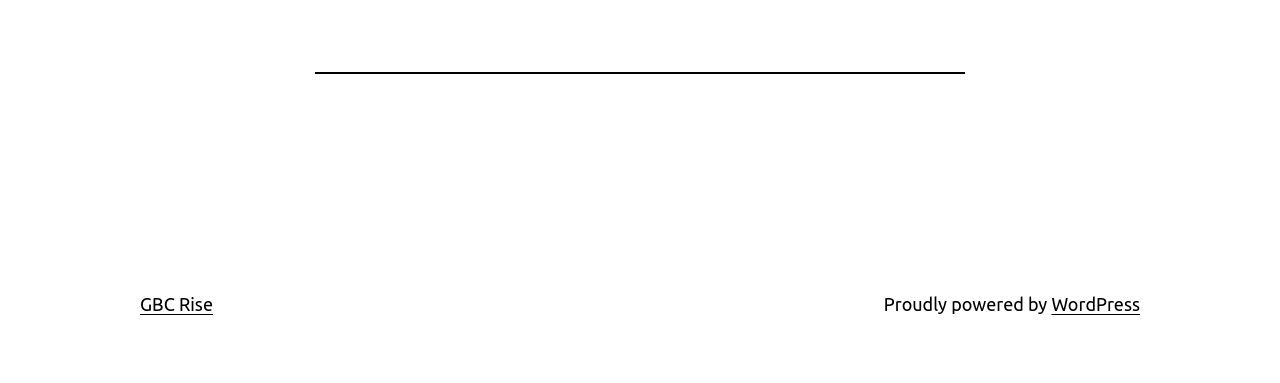Determine the bounding box of the UI element mentioned here: "WordPress". The coordinates must be in the format [left, top, right, bottom] with values ranging from 0 to 1.

[0.821, 0.768, 0.891, 0.821]